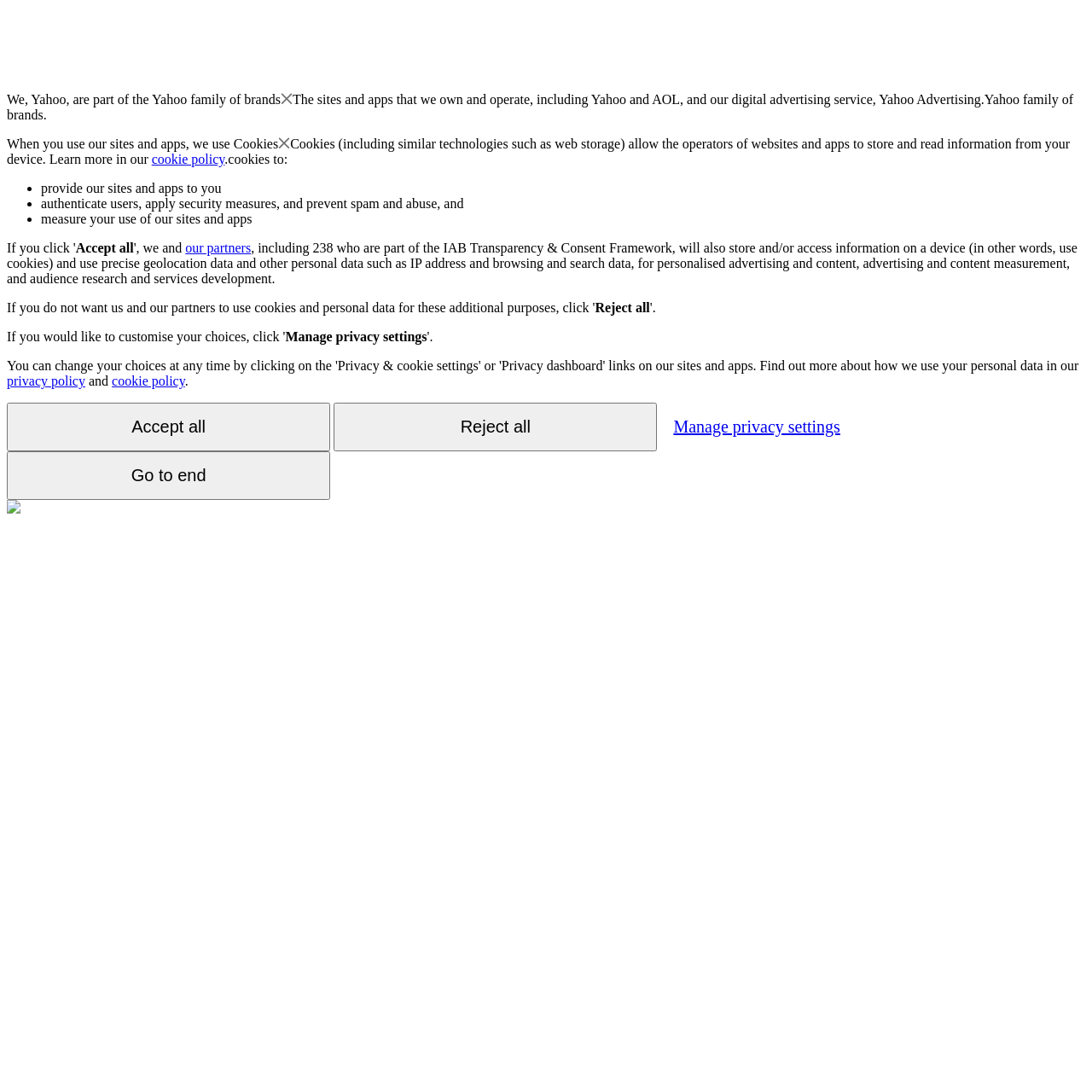Determine the bounding box for the UI element described here: "Go to end".

[0.006, 0.413, 0.302, 0.458]